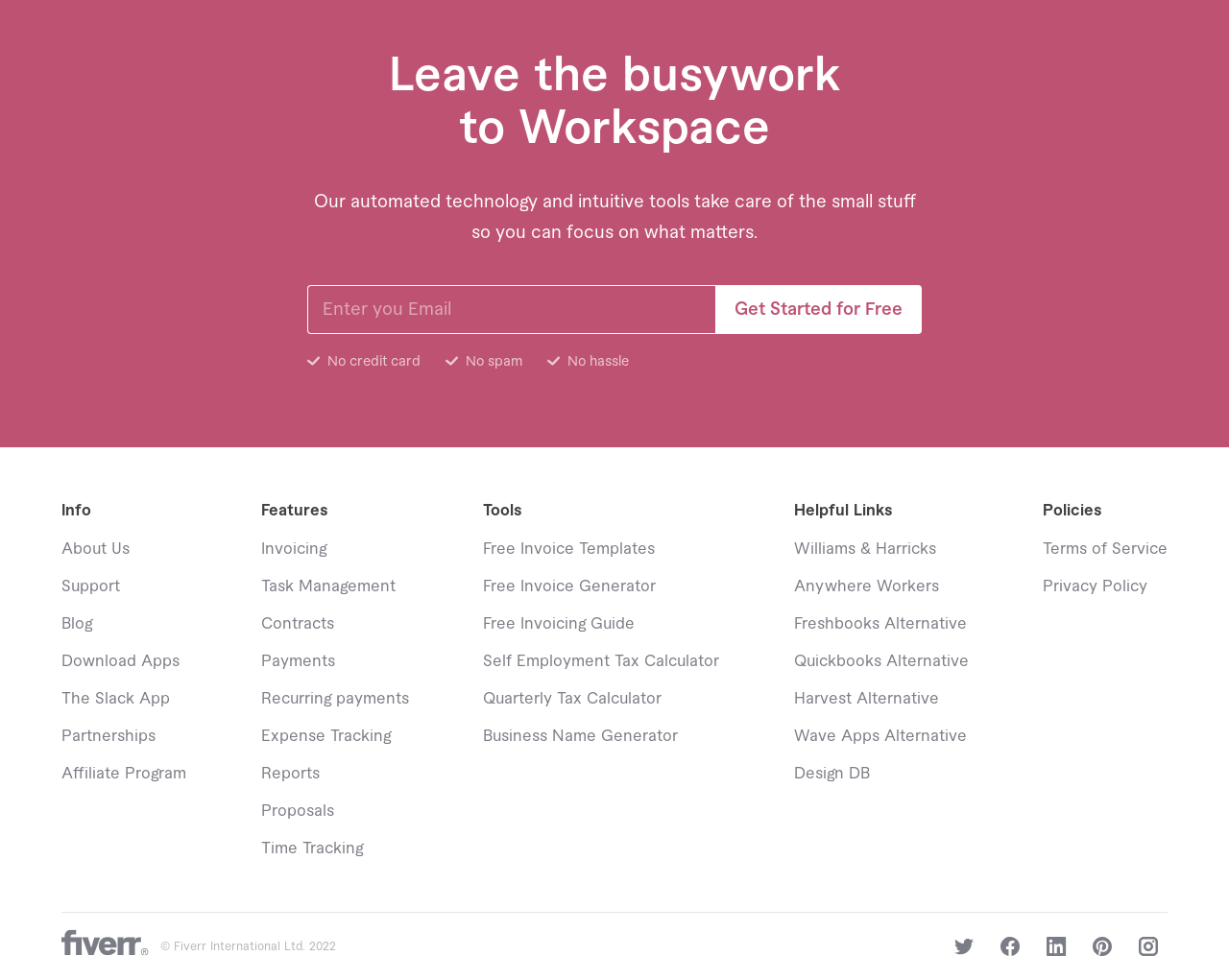Please find the bounding box for the following UI element description. Provide the coordinates in (top-left x, top-left y, bottom-right x, bottom-right y) format, with values between 0 and 1: Freshbooks Alternative

[0.646, 0.629, 0.786, 0.644]